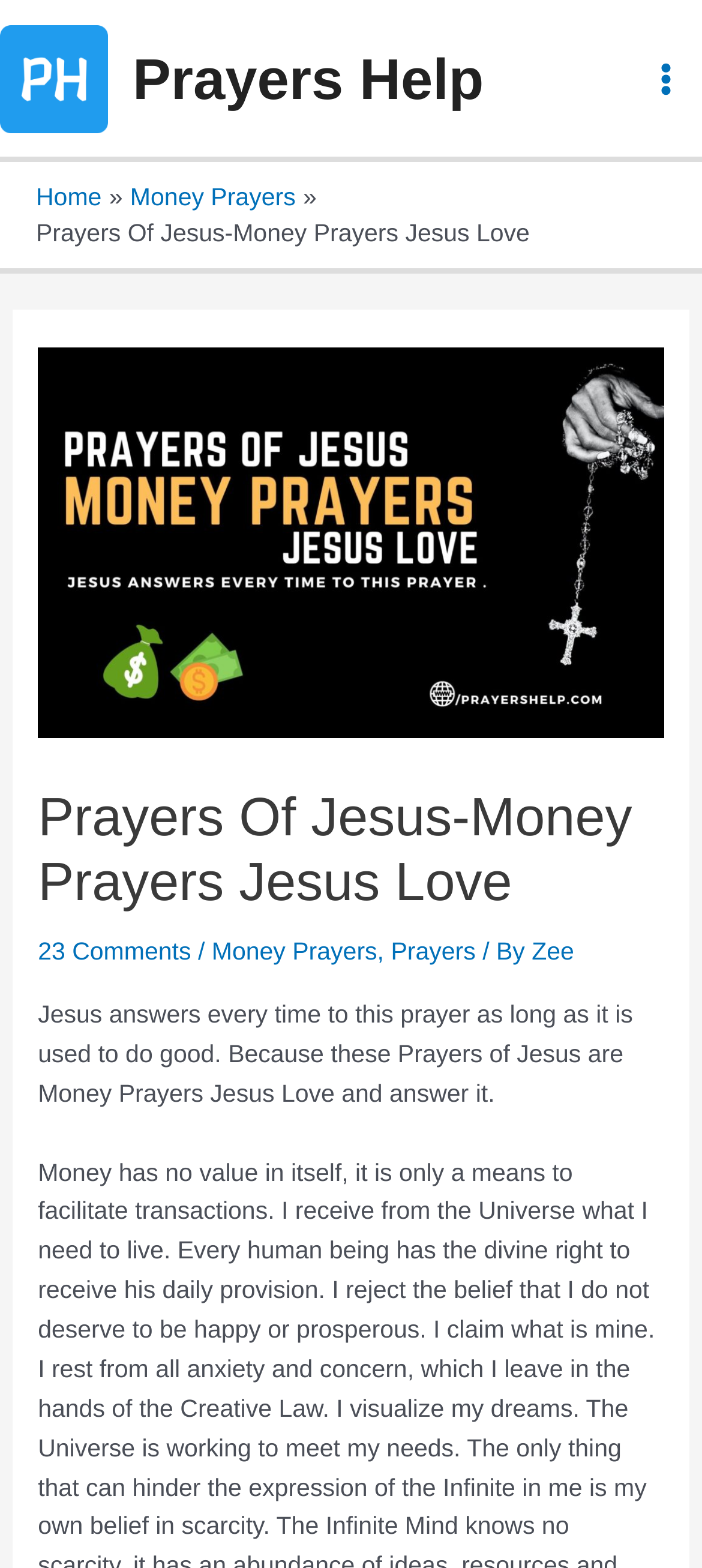Please provide the bounding box coordinates for the UI element as described: "Main Menu". The coordinates must be four floats between 0 and 1, represented as [left, top, right, bottom].

[0.896, 0.027, 1.0, 0.073]